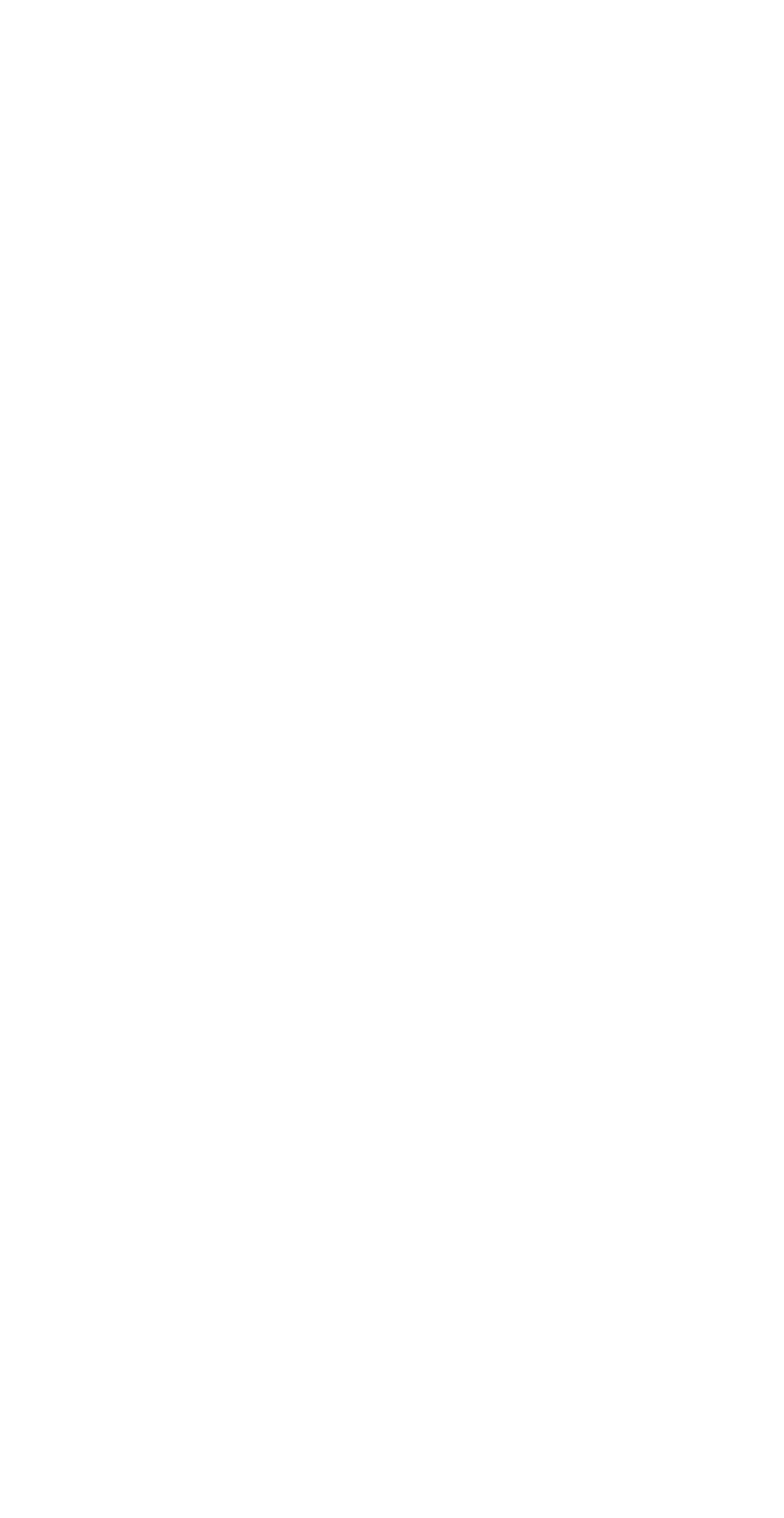Please identify the bounding box coordinates of the region to click in order to complete the given instruction: "Open menu". The coordinates should be four float numbers between 0 and 1, i.e., [left, top, right, bottom].

None